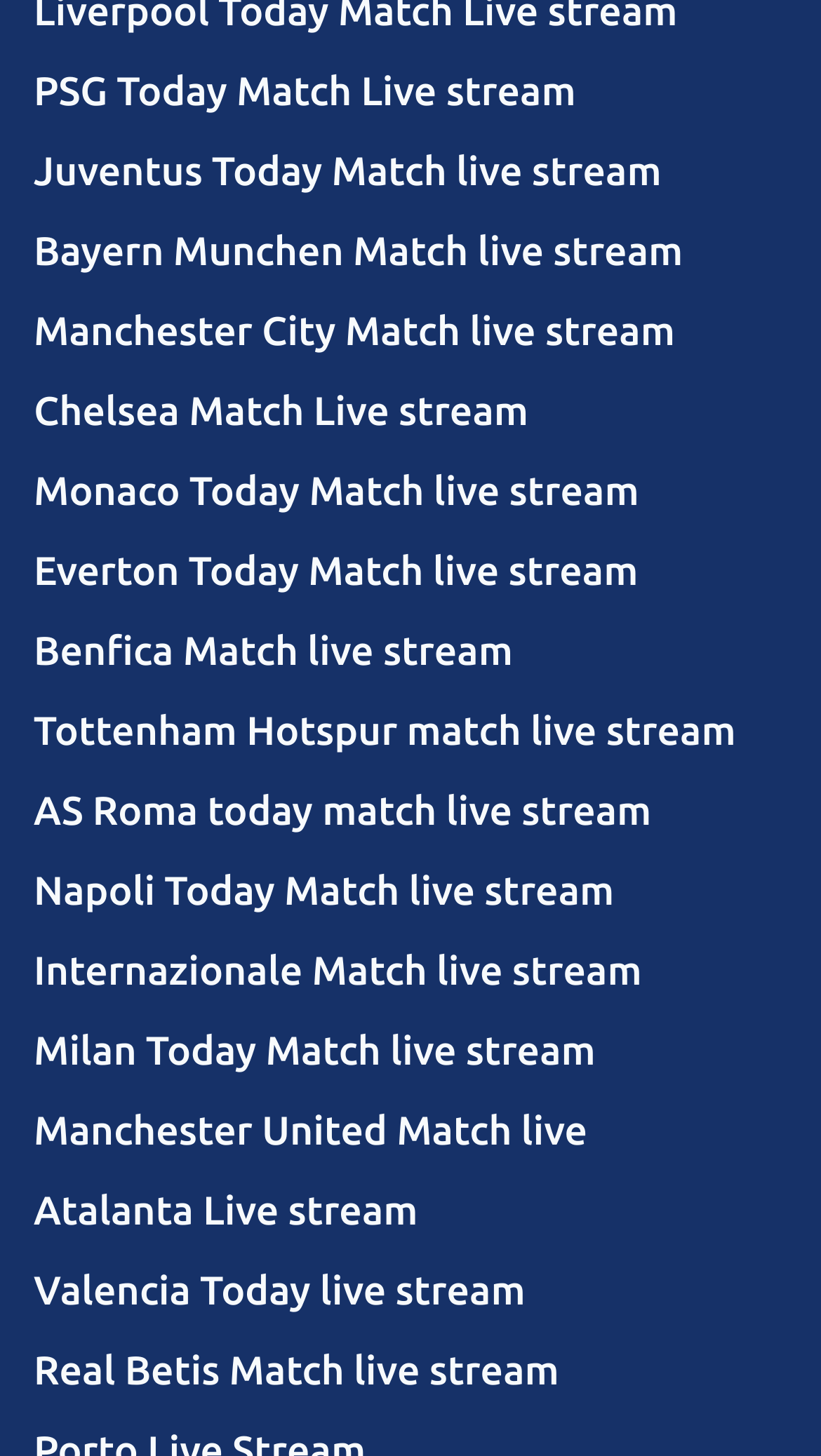Please locate the bounding box coordinates of the element that should be clicked to achieve the given instruction: "Watch Chelsea Match Live stream".

[0.041, 0.254, 0.959, 0.309]